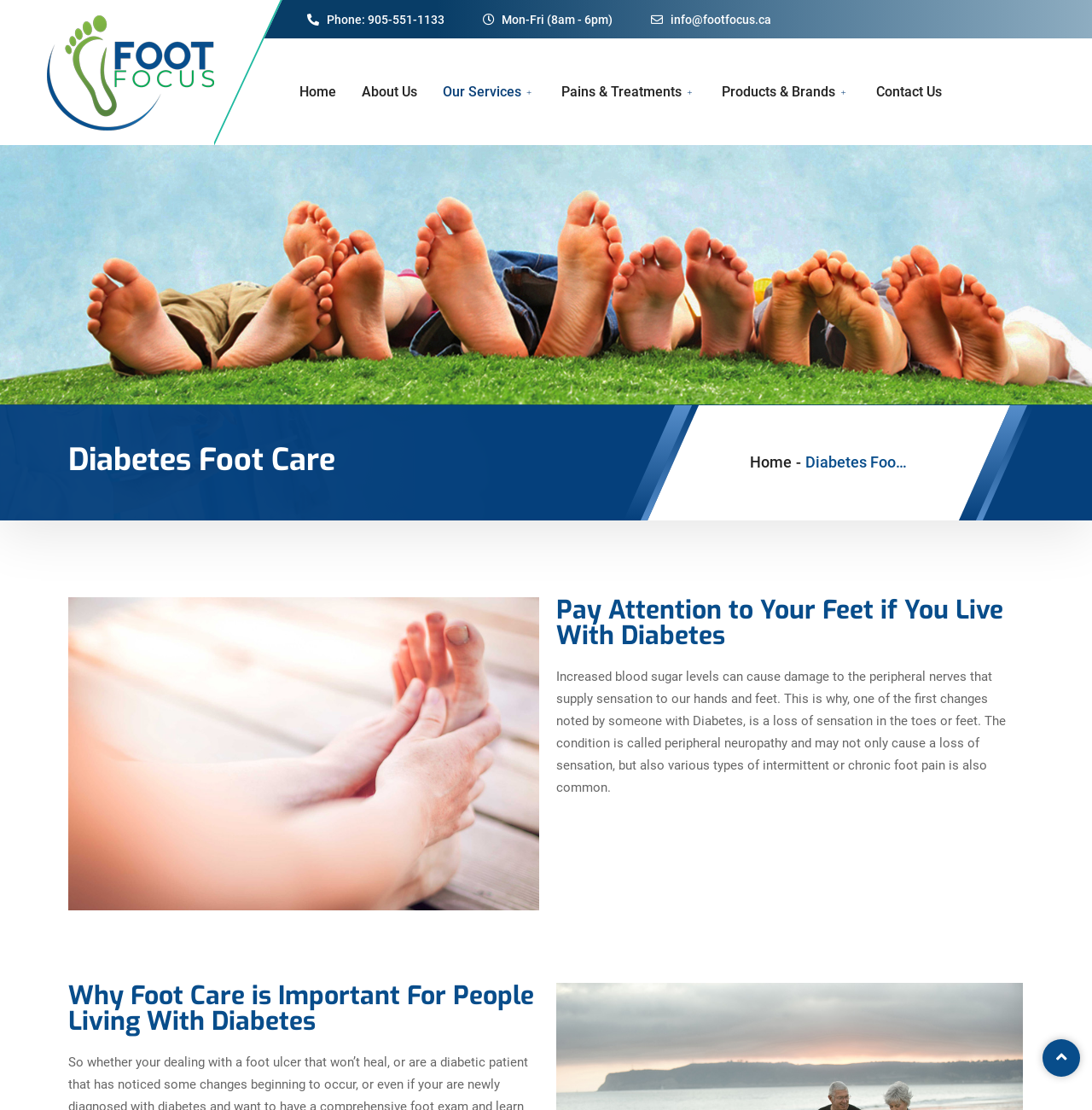Please find the bounding box coordinates in the format (top-left x, top-left y, bottom-right x, bottom-right y) for the given element description. Ensure the coordinates are floating point numbers between 0 and 1. Description: info@footfocus.ca

[0.596, 0.008, 0.706, 0.028]